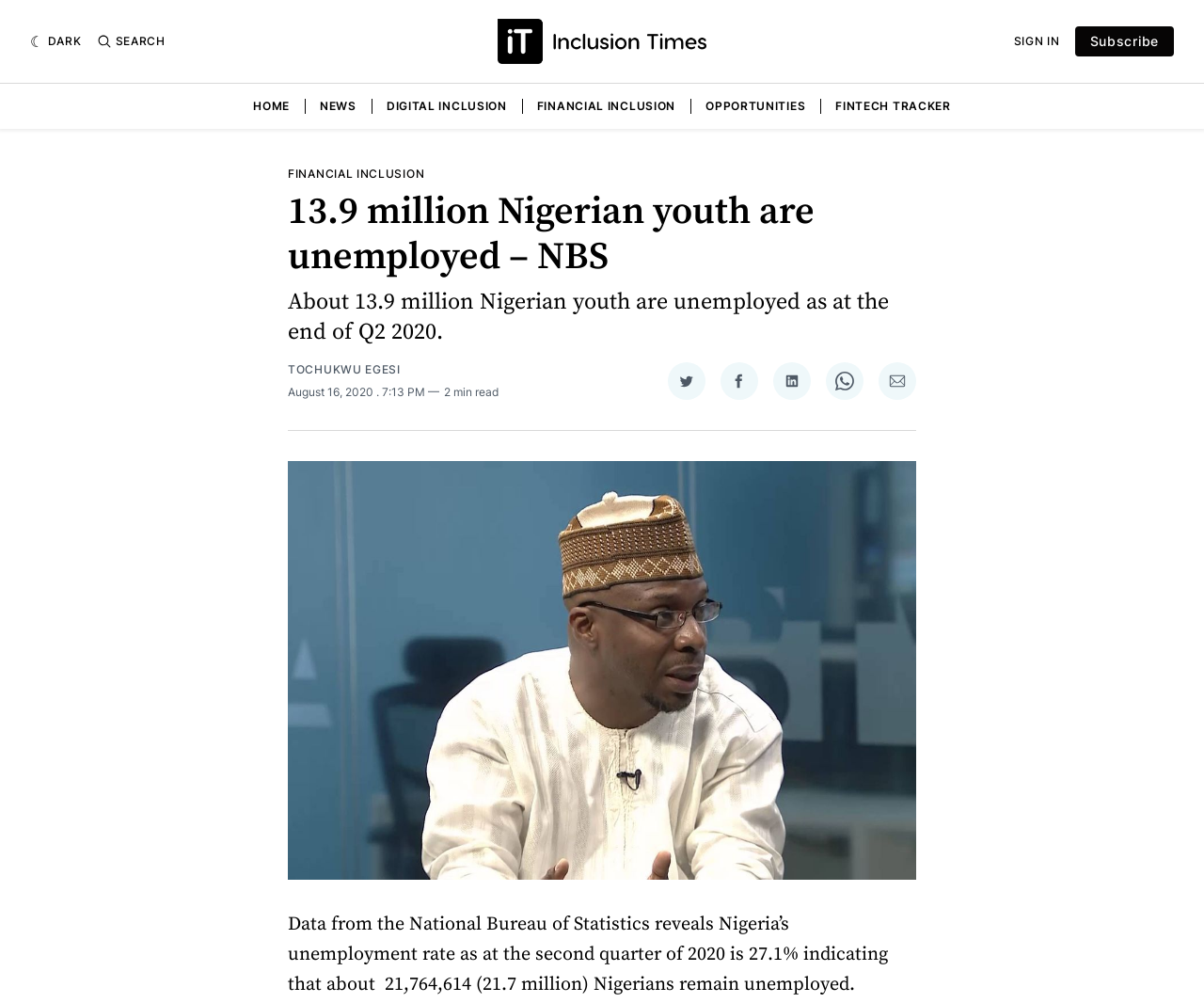Determine the bounding box coordinates of the clickable area required to perform the following instruction: "Search for something". The coordinates should be represented as four float numbers between 0 and 1: [left, top, right, bottom].

[0.08, 0.034, 0.137, 0.049]